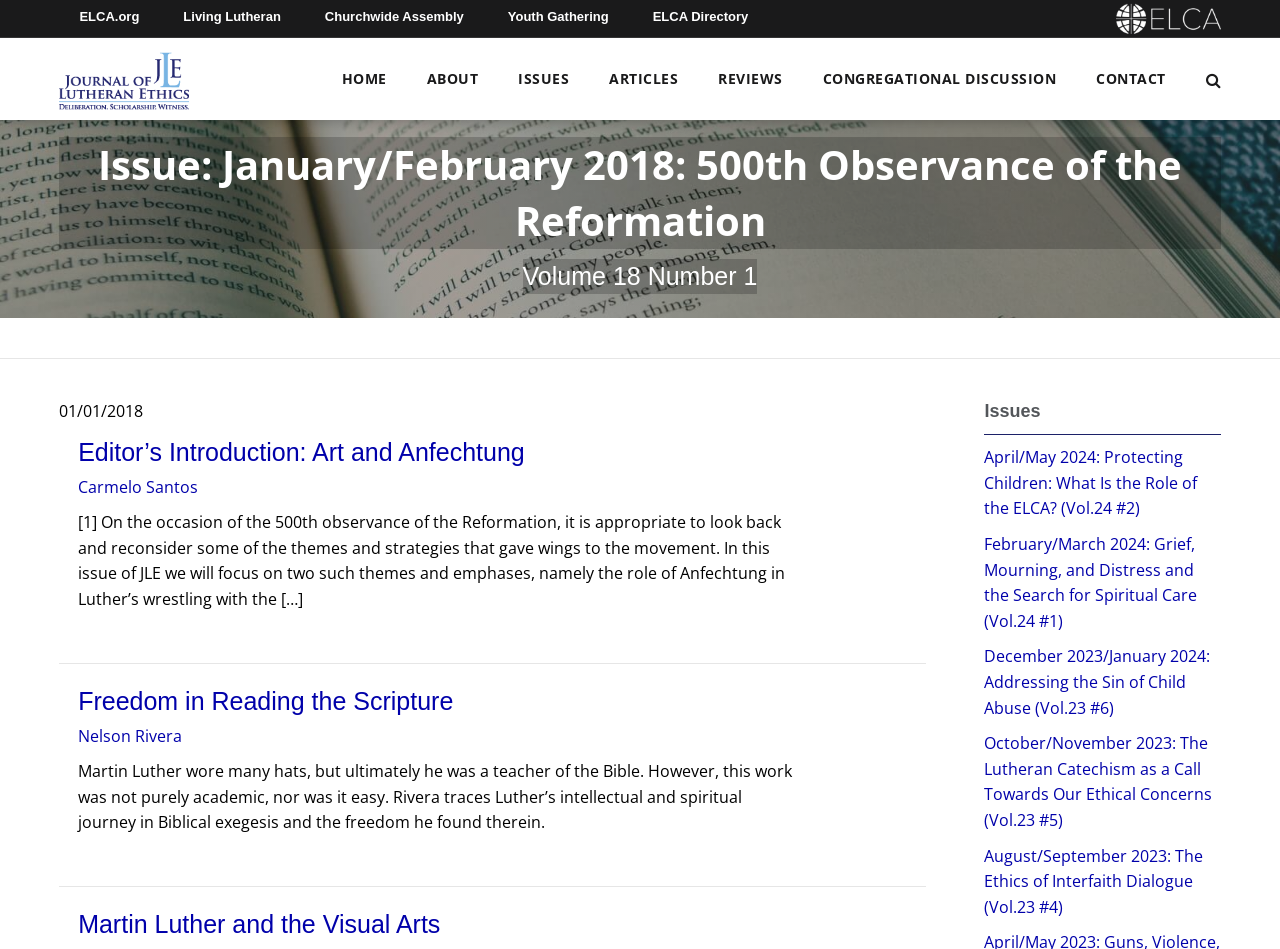Please find the bounding box coordinates of the element that must be clicked to perform the given instruction: "Read the Editor’s Introduction: Art and Anfechtung article". The coordinates should be four float numbers from 0 to 1, i.e., [left, top, right, bottom].

[0.061, 0.461, 0.41, 0.491]